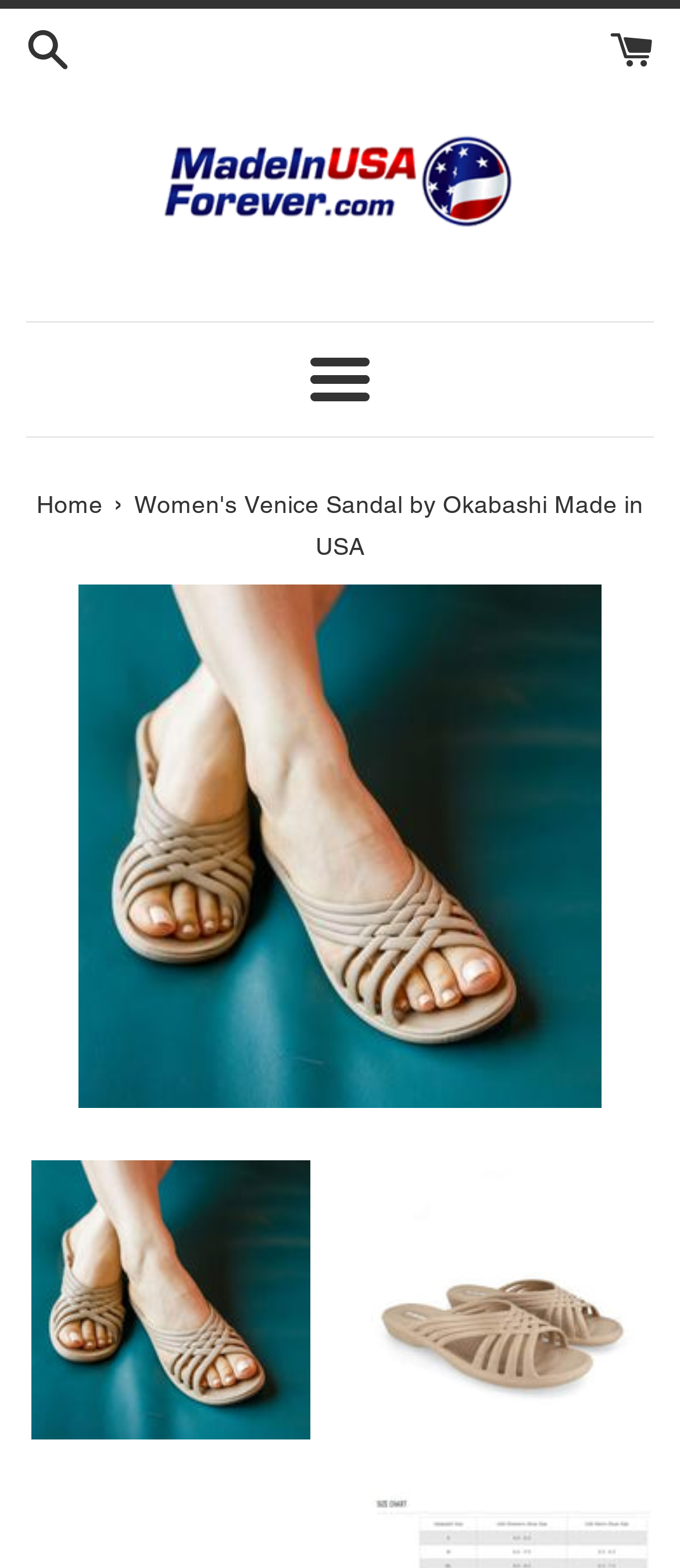Look at the image and give a detailed response to the following question: What is the color of the sandal?

The image of the sandal shows that it is in a chai color, which is a brown-like color.